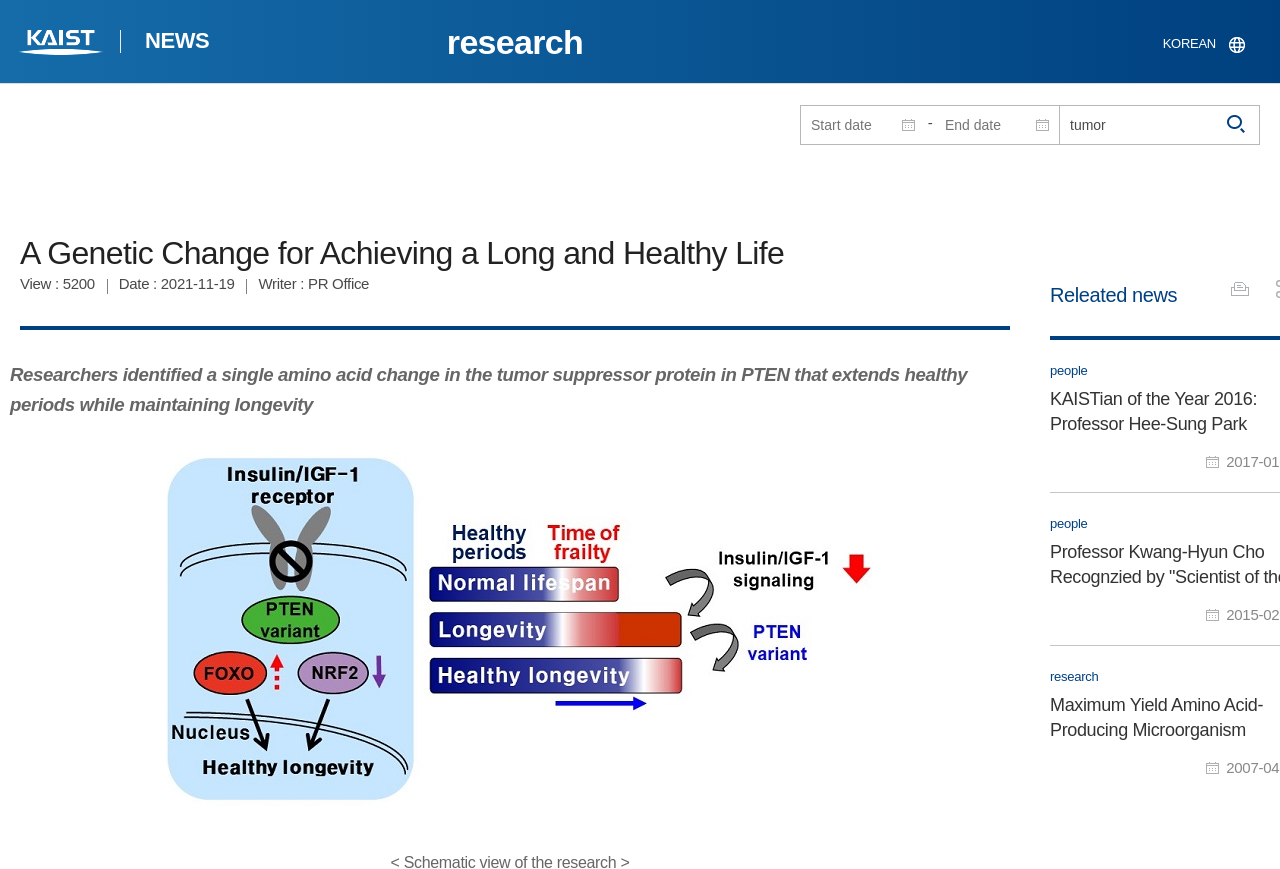Using the webpage screenshot, find the UI element described by KAIST. Provide the bounding box coordinates in the format (top-left x, top-left y, bottom-right x, bottom-right y), ensuring all values are floating point numbers between 0 and 1.

[0.0, 0.0, 0.098, 0.102]